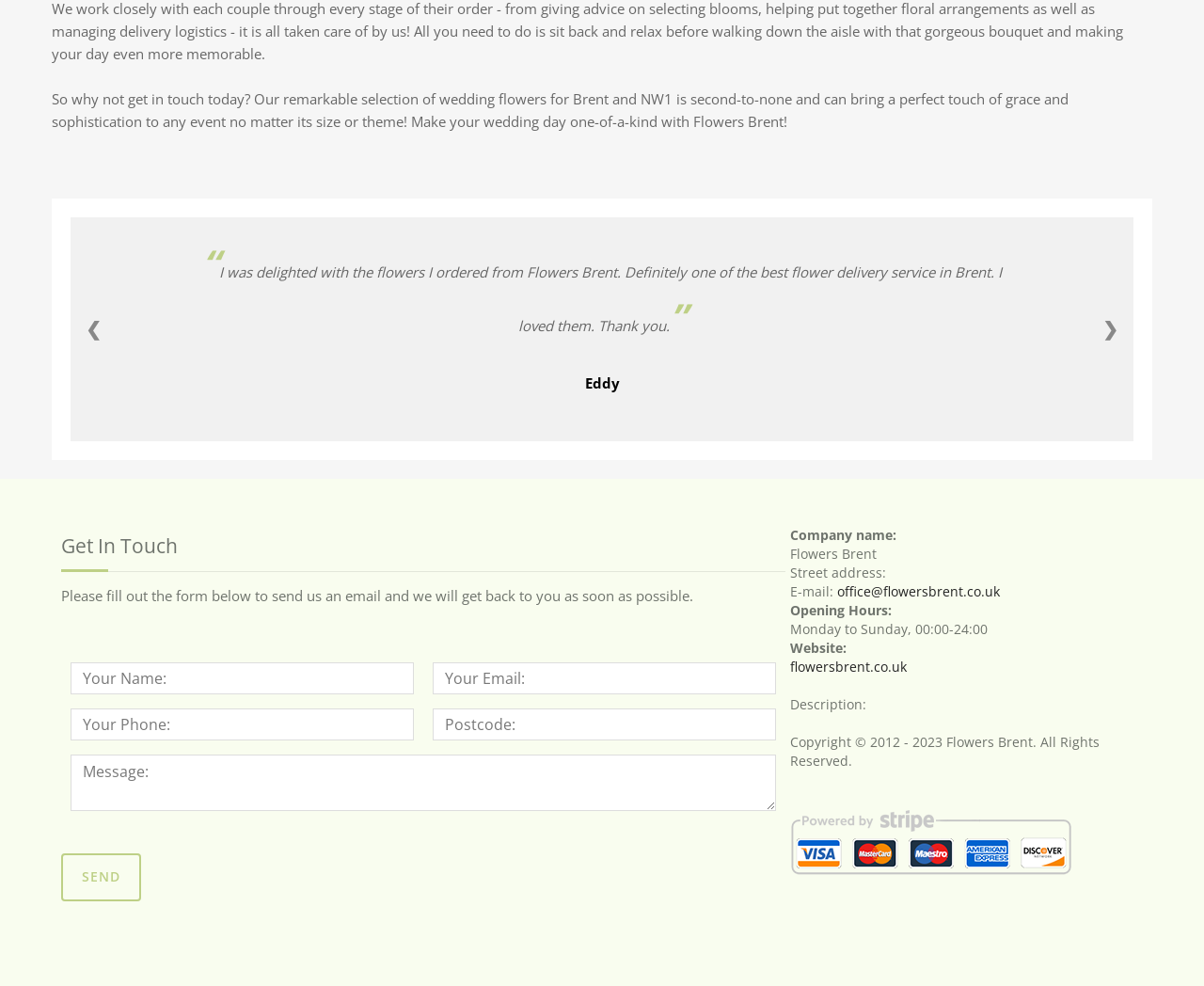What is the purpose of the form?
Using the image as a reference, give a one-word or short phrase answer.

To send an email